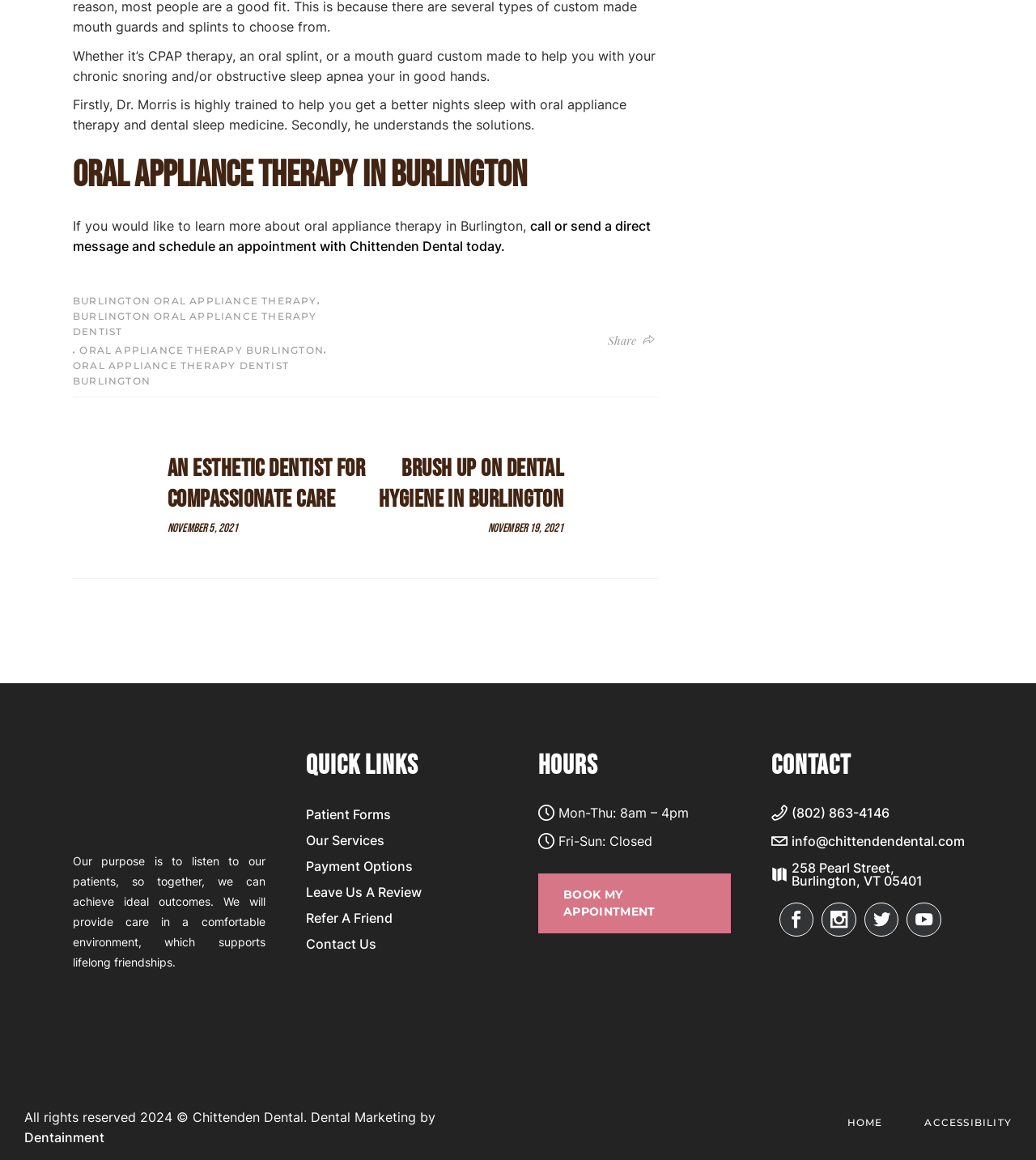Find the bounding box coordinates for the element that must be clicked to complete the instruction: "View patient forms". The coordinates should be four float numbers between 0 and 1, indicated as [left, top, right, bottom].

[0.295, 0.695, 0.377, 0.709]